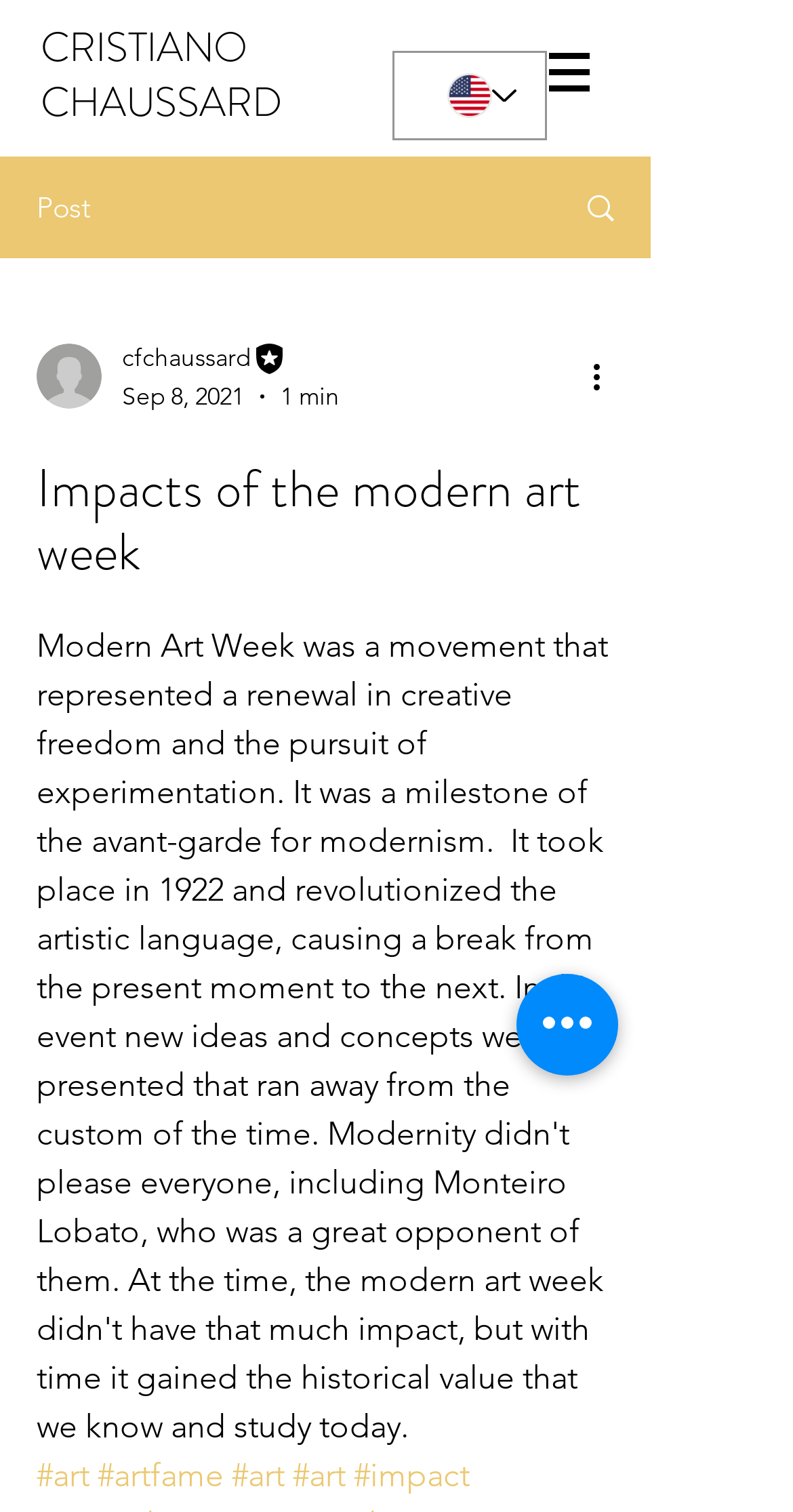Determine which piece of text is the heading of the webpage and provide it.

Impacts of the modern art week